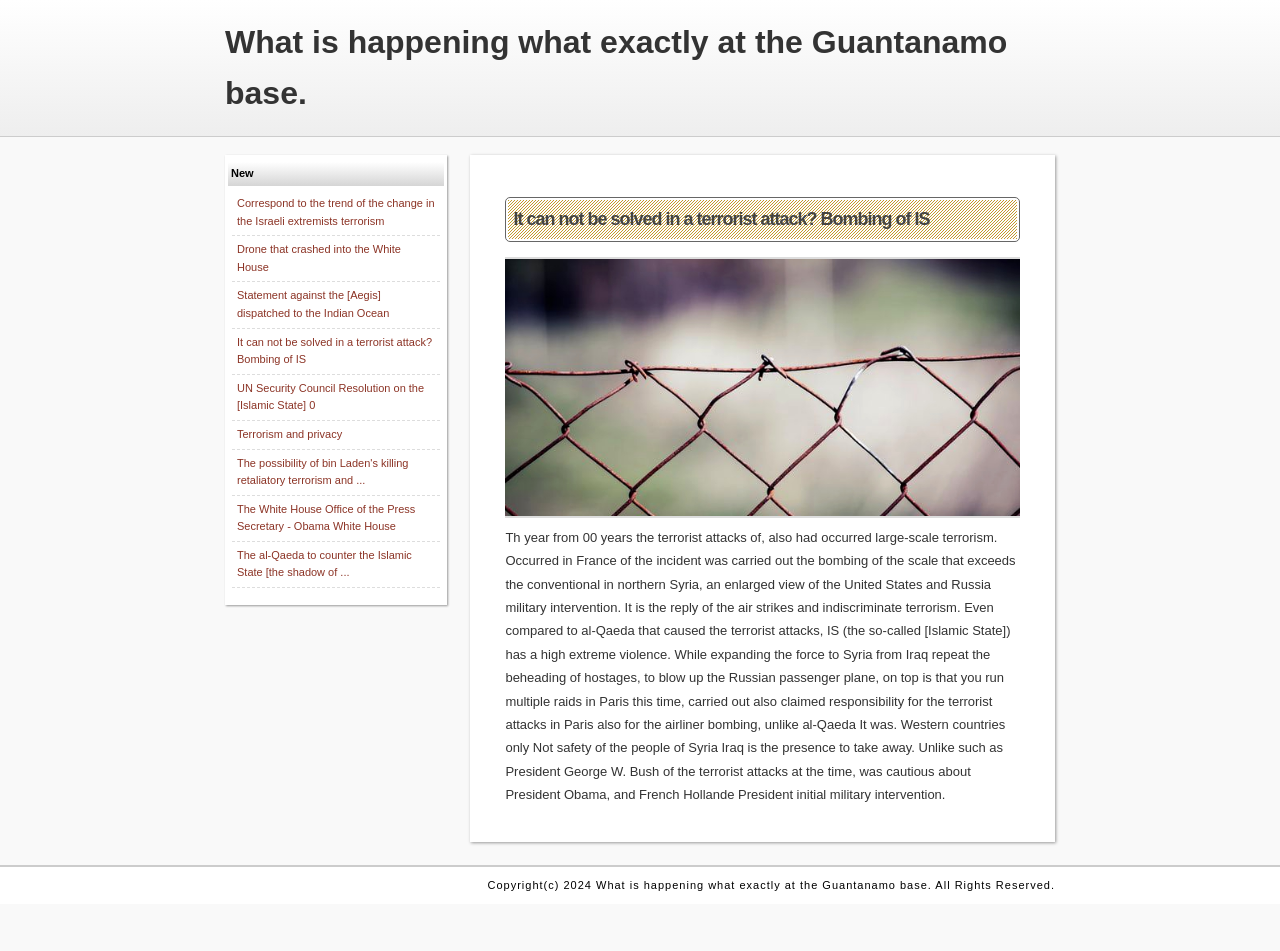What is the location mentioned in the image caption?
Could you answer the question with a detailed and thorough explanation?

The image caption mentions 'What is happening what exactly at the Guantanamo base', which suggests that the image is related to the Guantanamo base. The caption does not provide further information about the image, but based on the context of the webpage, it is likely that the image is related to the topic of terrorist attacks or the Guantanamo base.